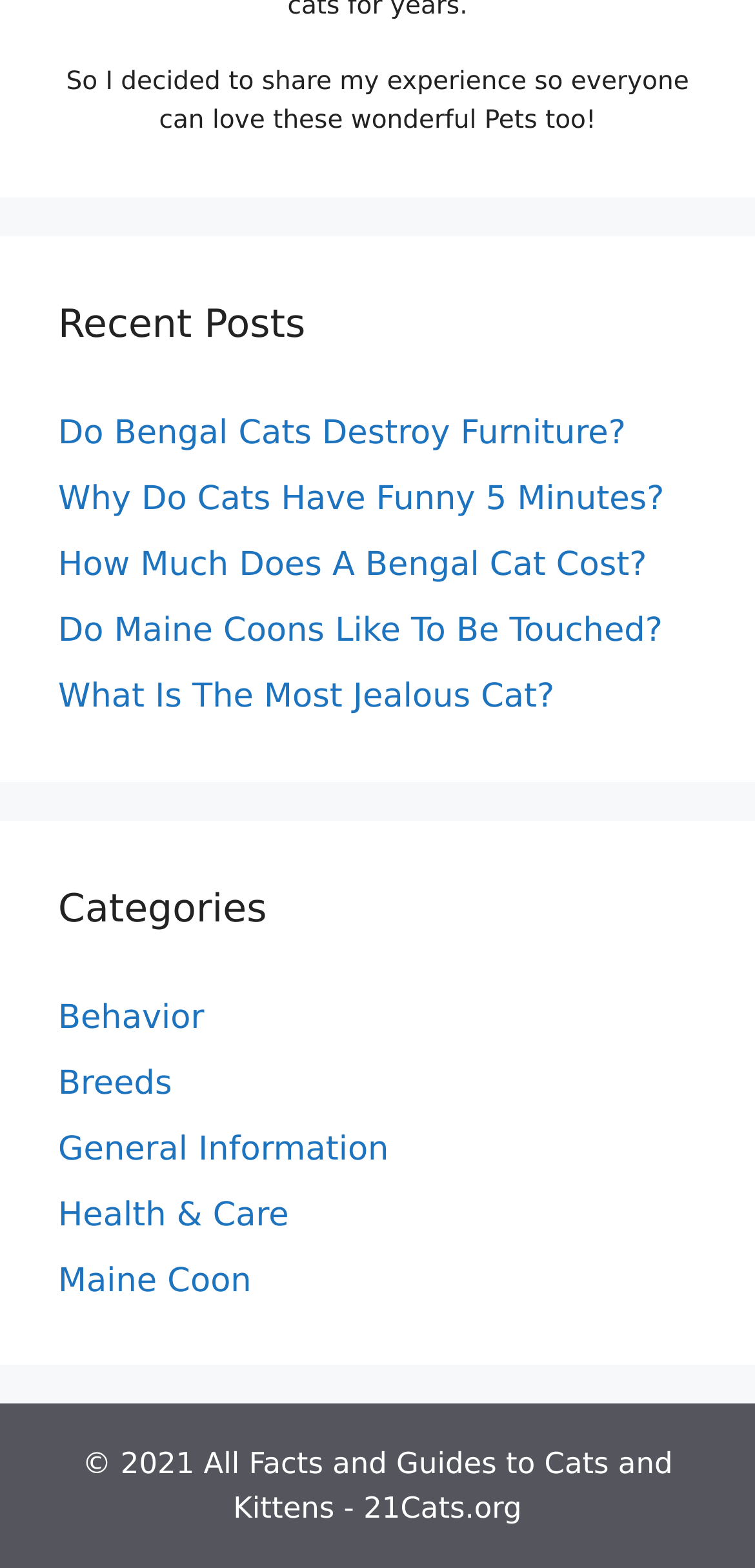Find the bounding box coordinates of the element's region that should be clicked in order to follow the given instruction: "click on rock music". The coordinates should consist of four float numbers between 0 and 1, i.e., [left, top, right, bottom].

None